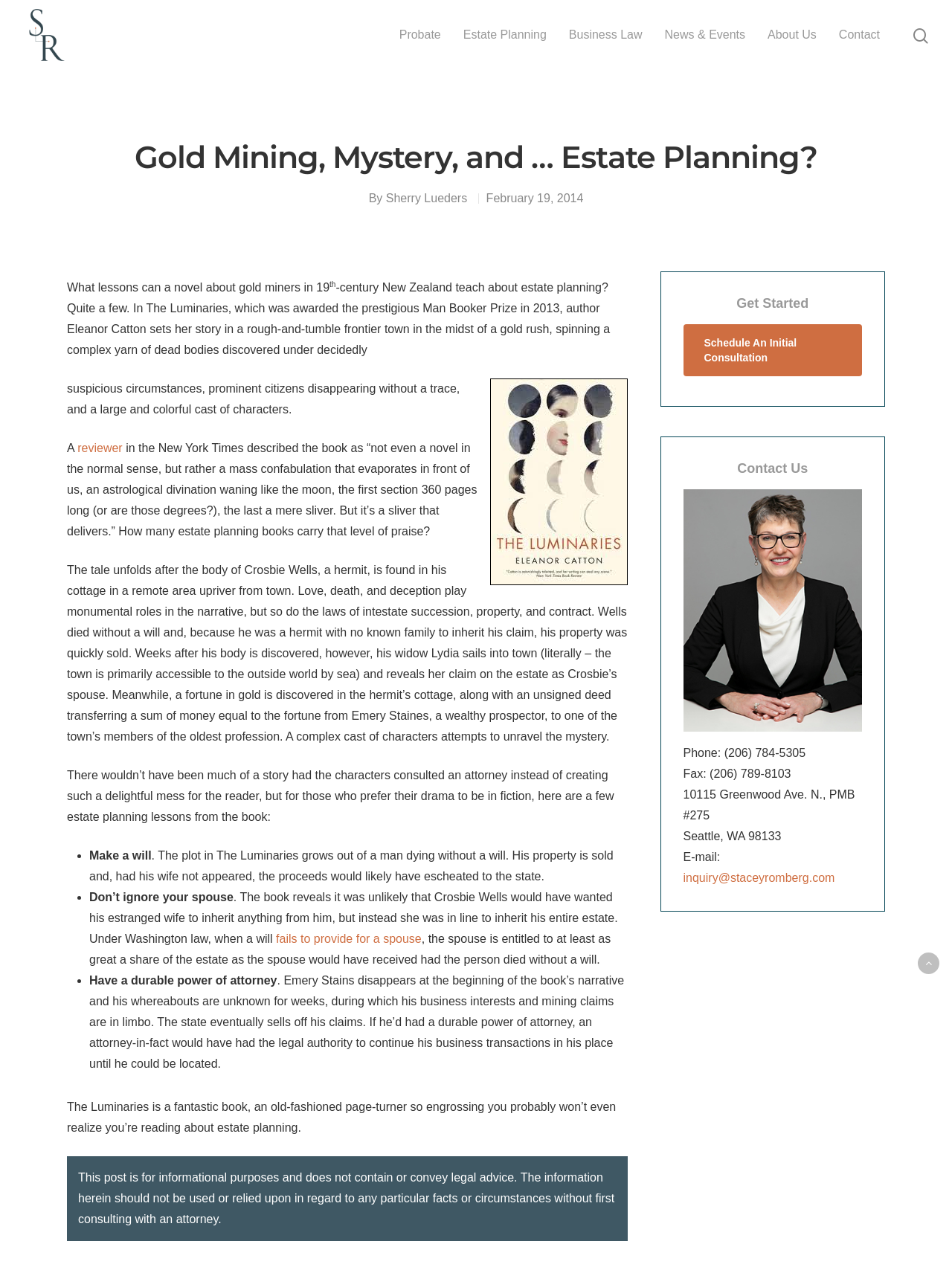What is the name of the town where the story takes place?
With the help of the image, please provide a detailed response to the question.

The text does not explicitly mention the name of the town where the story takes place, but it does mention that it is a remote area upriver from town.